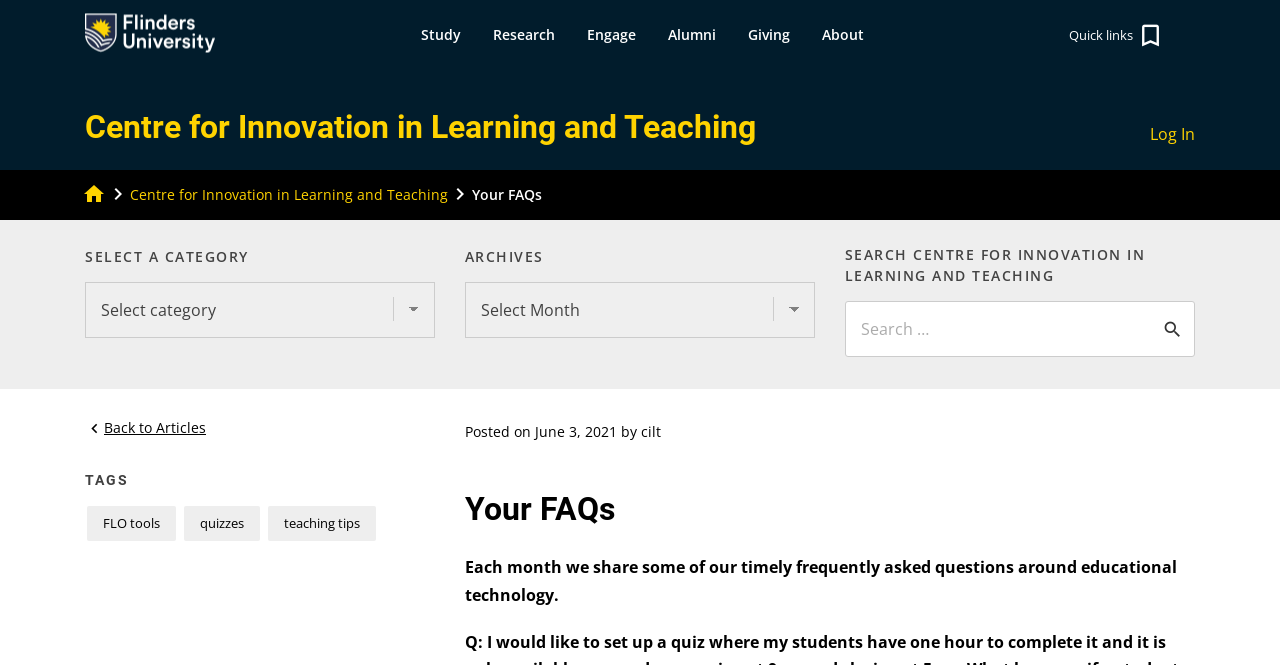Find the bounding box coordinates of the element you need to click on to perform this action: 'Search for something'. The coordinates should be represented by four float values between 0 and 1, in the format [left, top, right, bottom].

[0.66, 0.453, 0.934, 0.55]